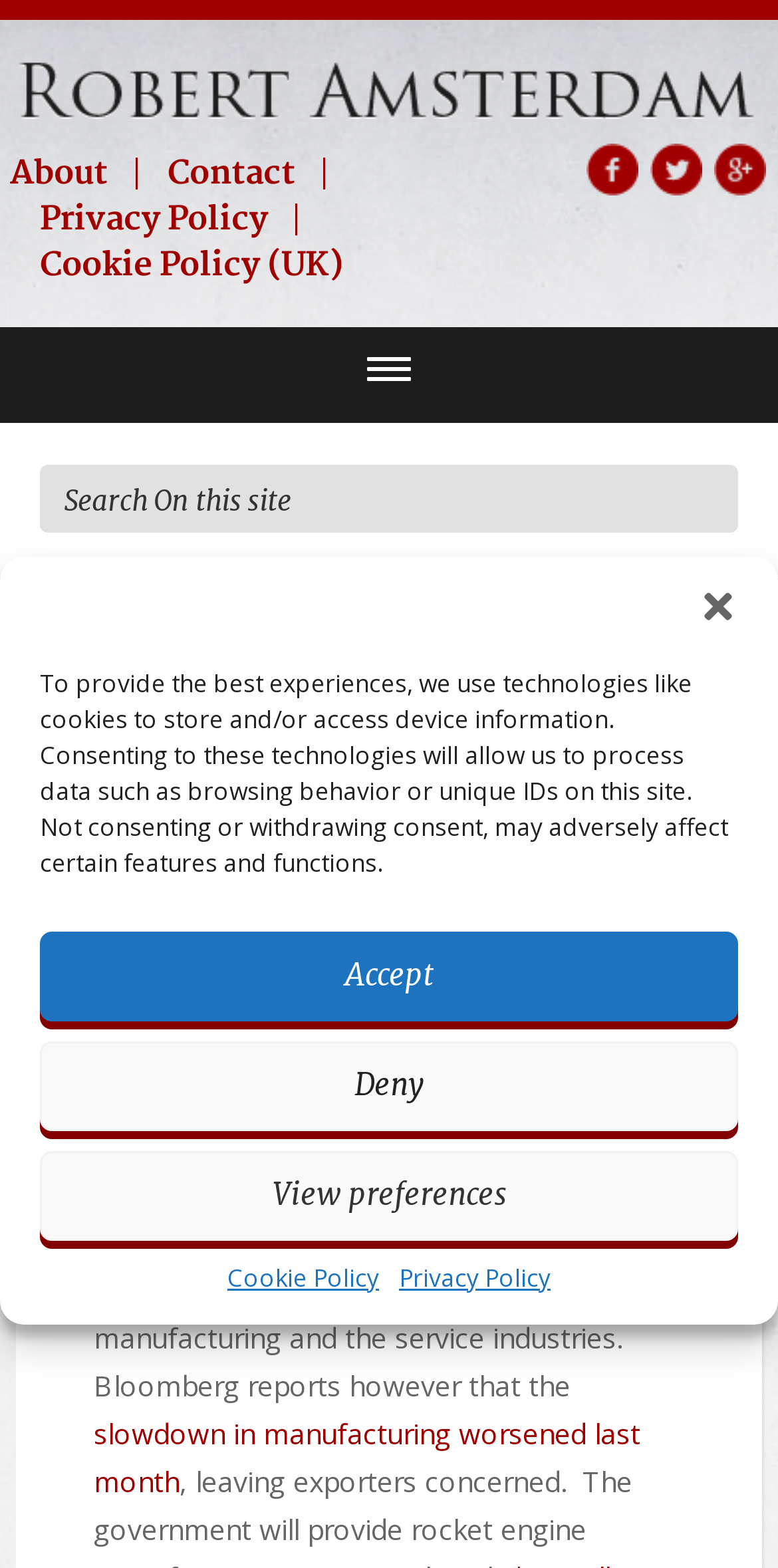Identify the bounding box coordinates of the section that should be clicked to achieve the task described: "Read Moscow Times article".

[0.536, 0.719, 0.792, 0.743]